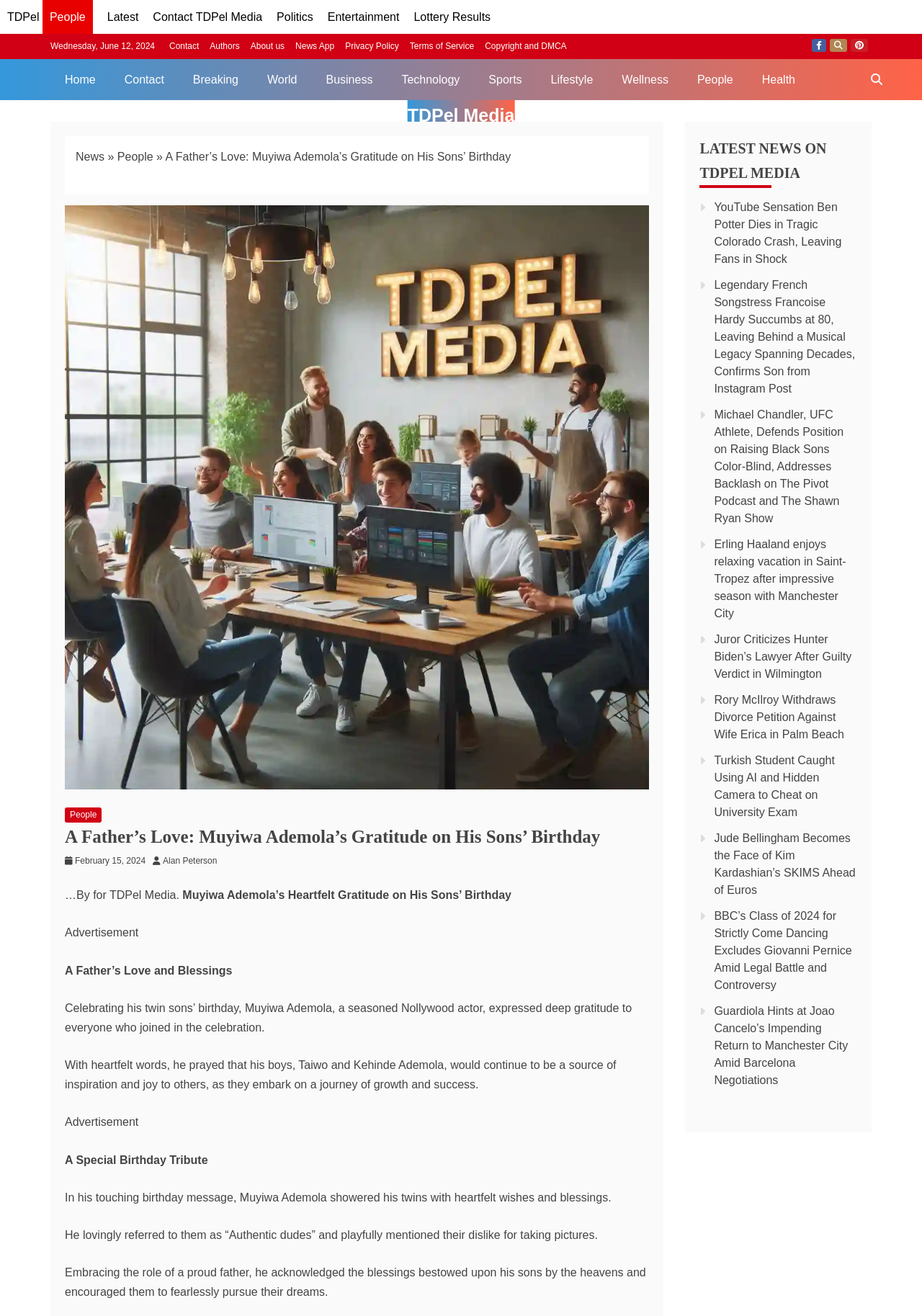Can you find and generate the webpage's heading?

A Father’s Love: Muyiwa Ademola’s Gratitude on His Sons’ Birthday